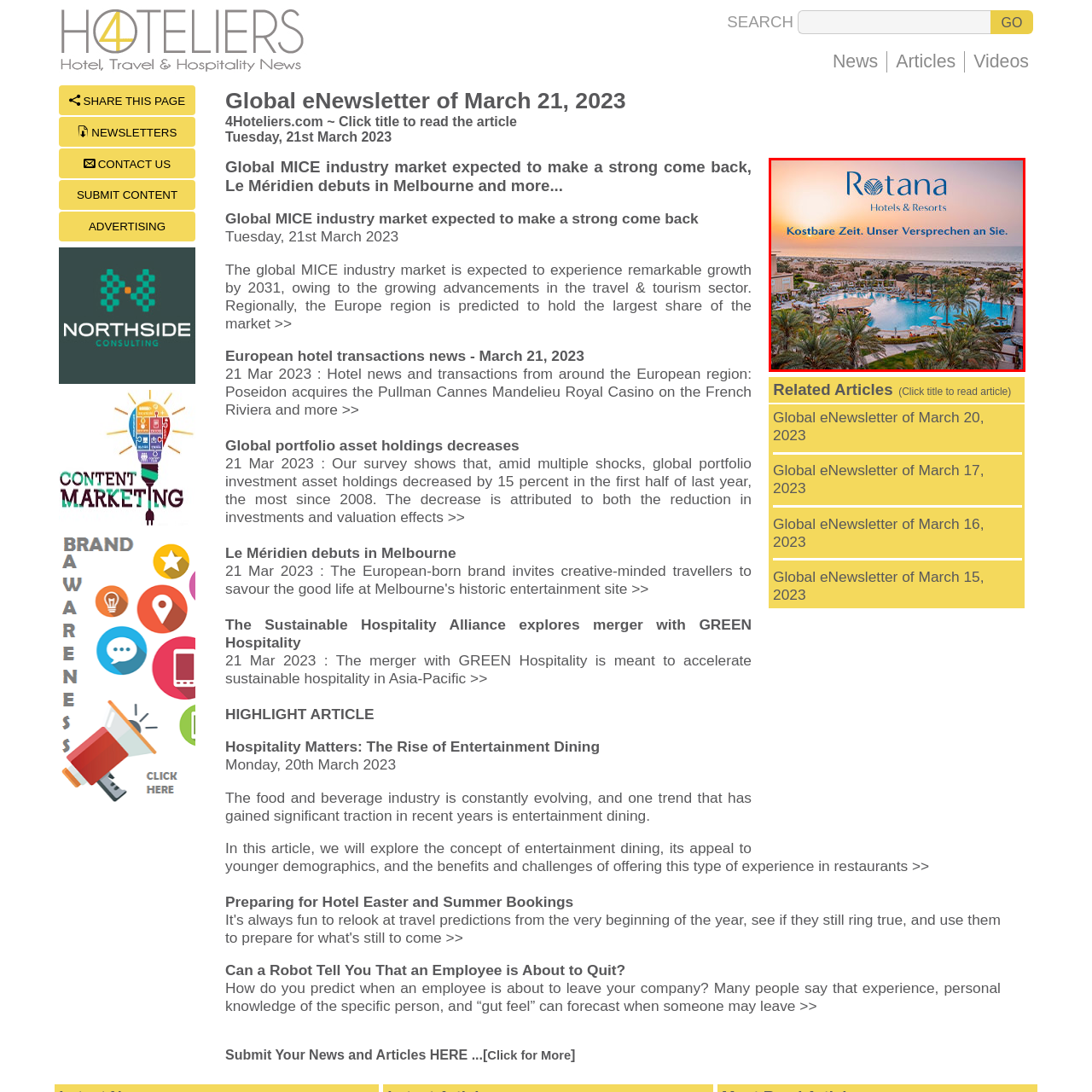Focus on the content inside the red-outlined area of the image and answer the ensuing question in detail, utilizing the information presented: What is the atmosphere depicted in the image?

The image features a tranquil beach, a breathtaking sunset, and a beautiful pool area surrounded by lush palm trees, creating a serene and inviting atmosphere that evokes feelings of relaxation and luxury.